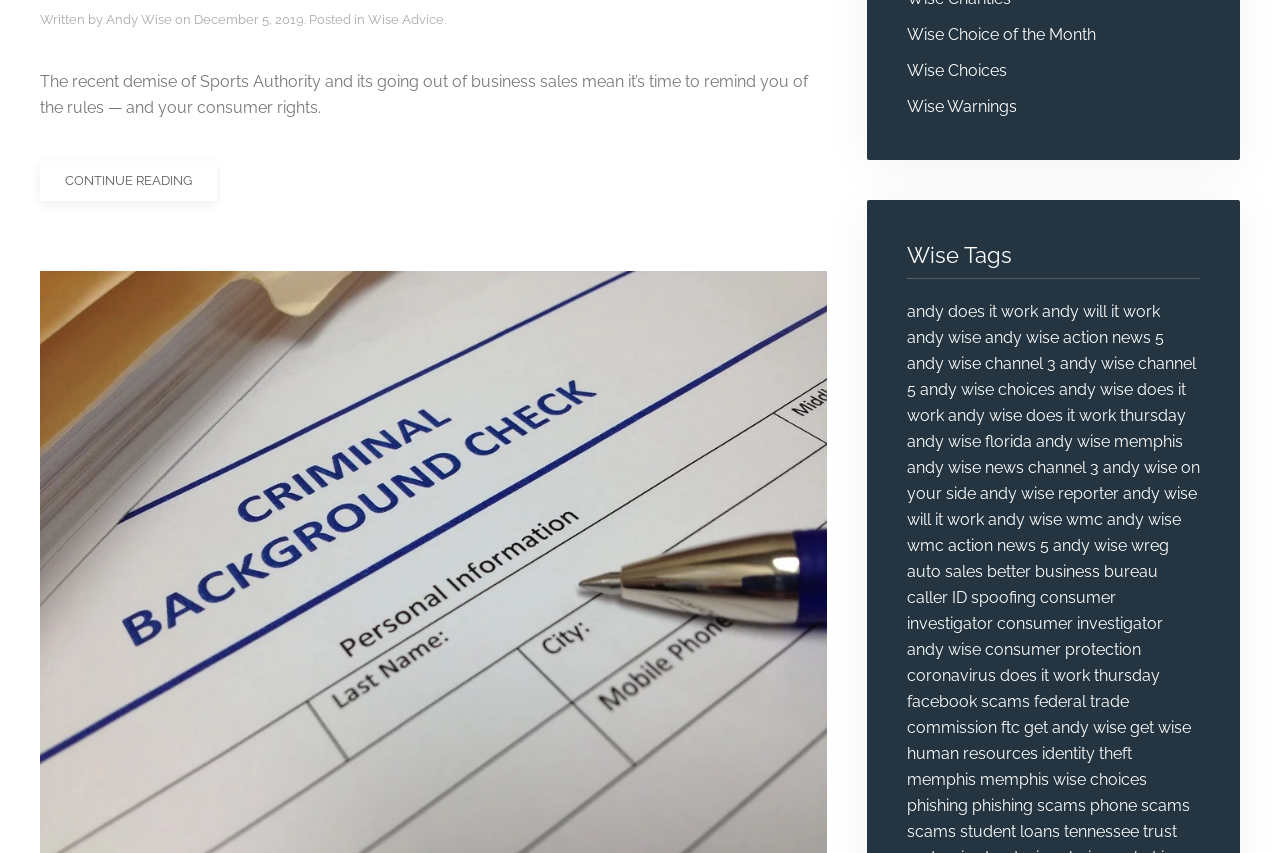Please find the bounding box for the following UI element description. Provide the coordinates in (top-left x, top-left y, bottom-right x, bottom-right y) format, with values between 0 and 1: andy wise wreg

[0.823, 0.628, 0.913, 0.651]